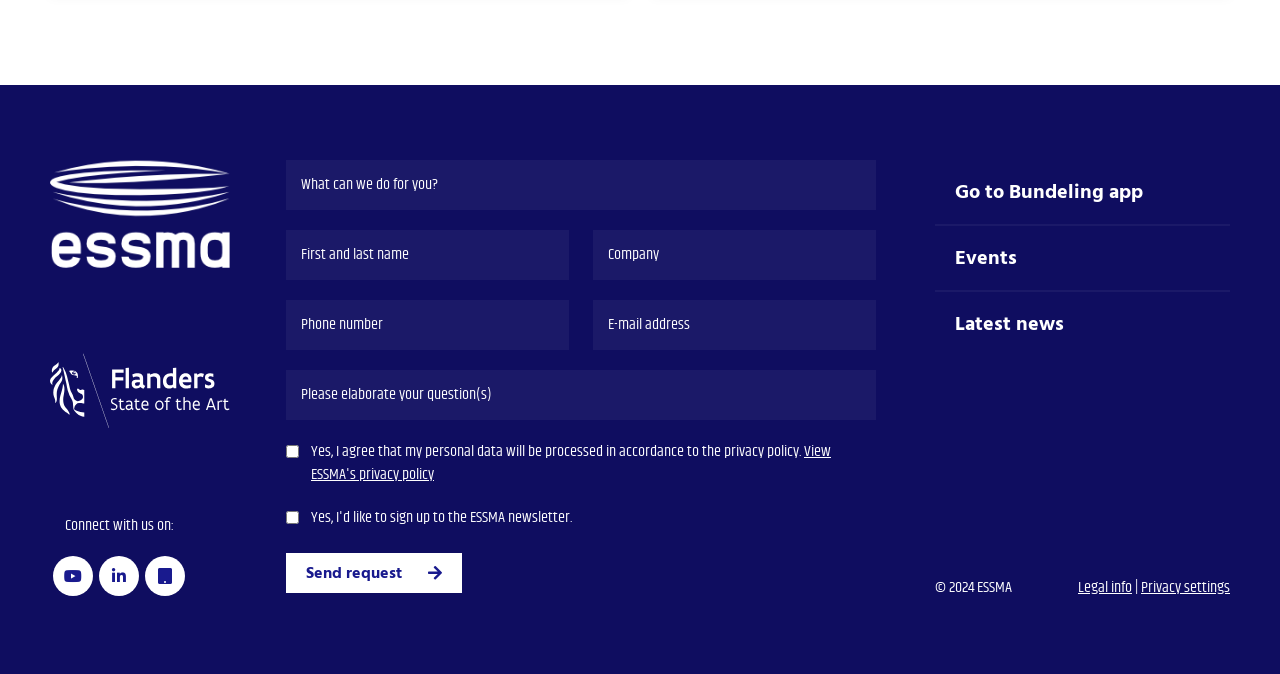Provide your answer in a single word or phrase: 
How many textboxes are available in the form?

5